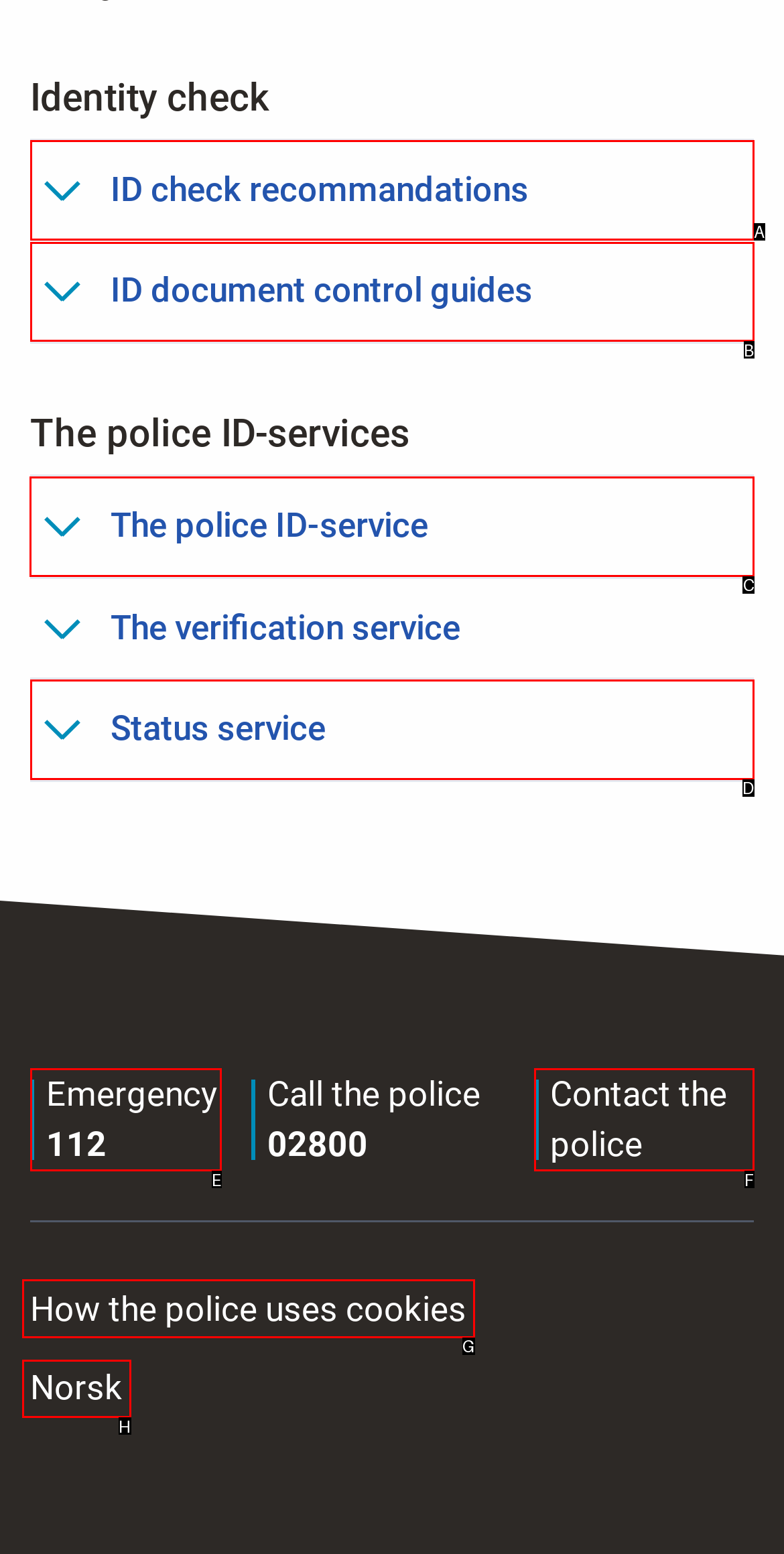Identify the correct option to click in order to complete this task: Access The police ID-service
Answer with the letter of the chosen option directly.

C